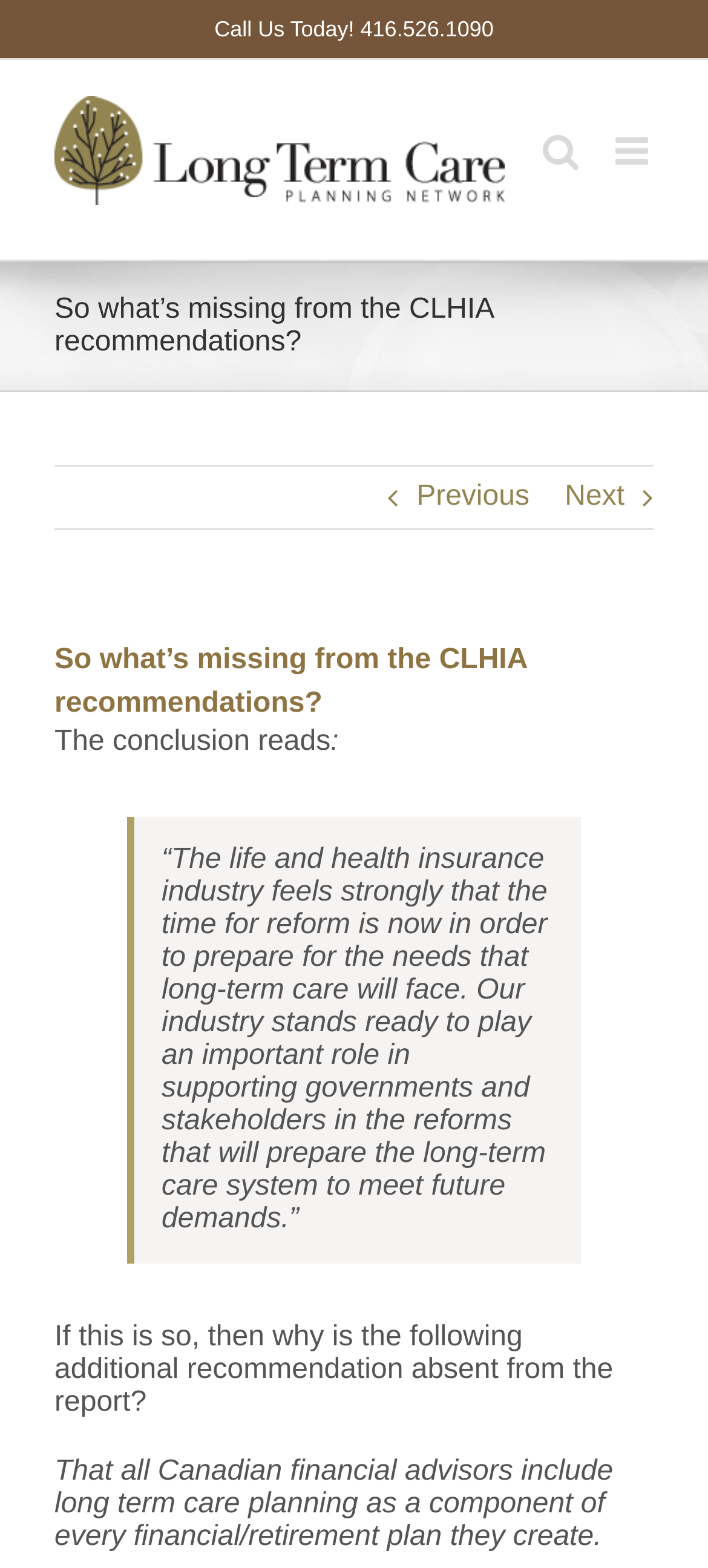Predict the bounding box of the UI element based on this description: "Next".

[0.798, 0.298, 0.882, 0.337]